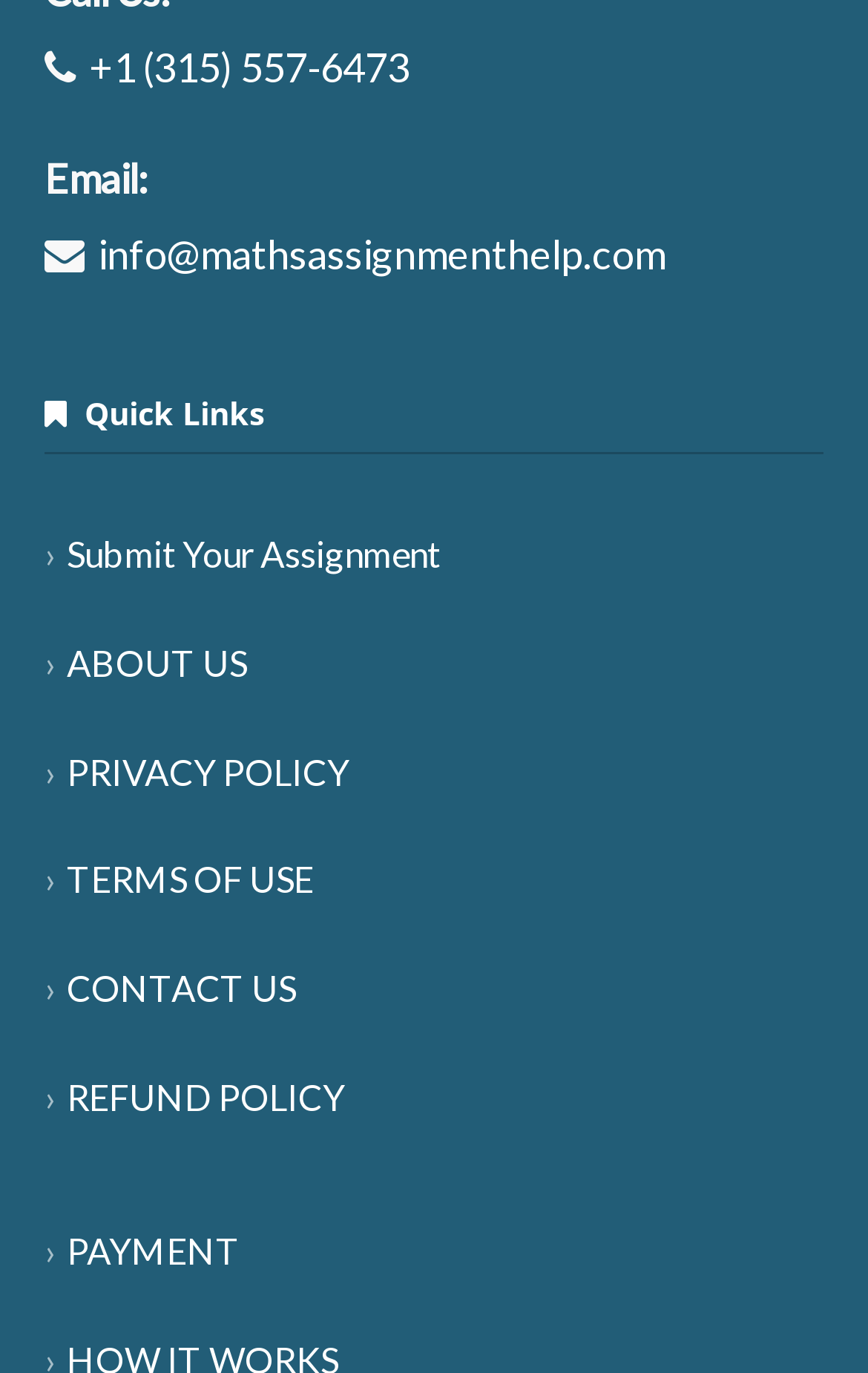Analyze the image and provide a detailed answer to the question: What is the email address to contact?

The email address to contact can be found on the top section of the webpage, next to the 'StaticText' element with the OCR text 'Email:'.